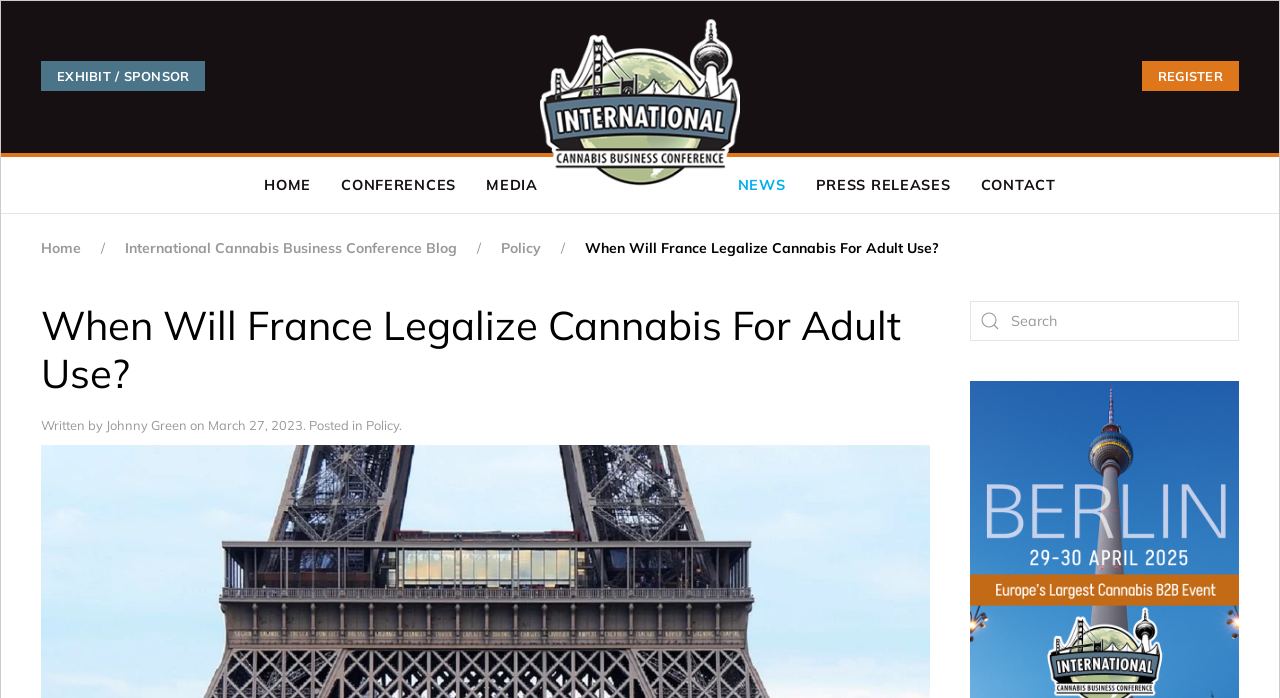Use a single word or phrase to answer this question: 
Who is the author of the article?

Johnny Green